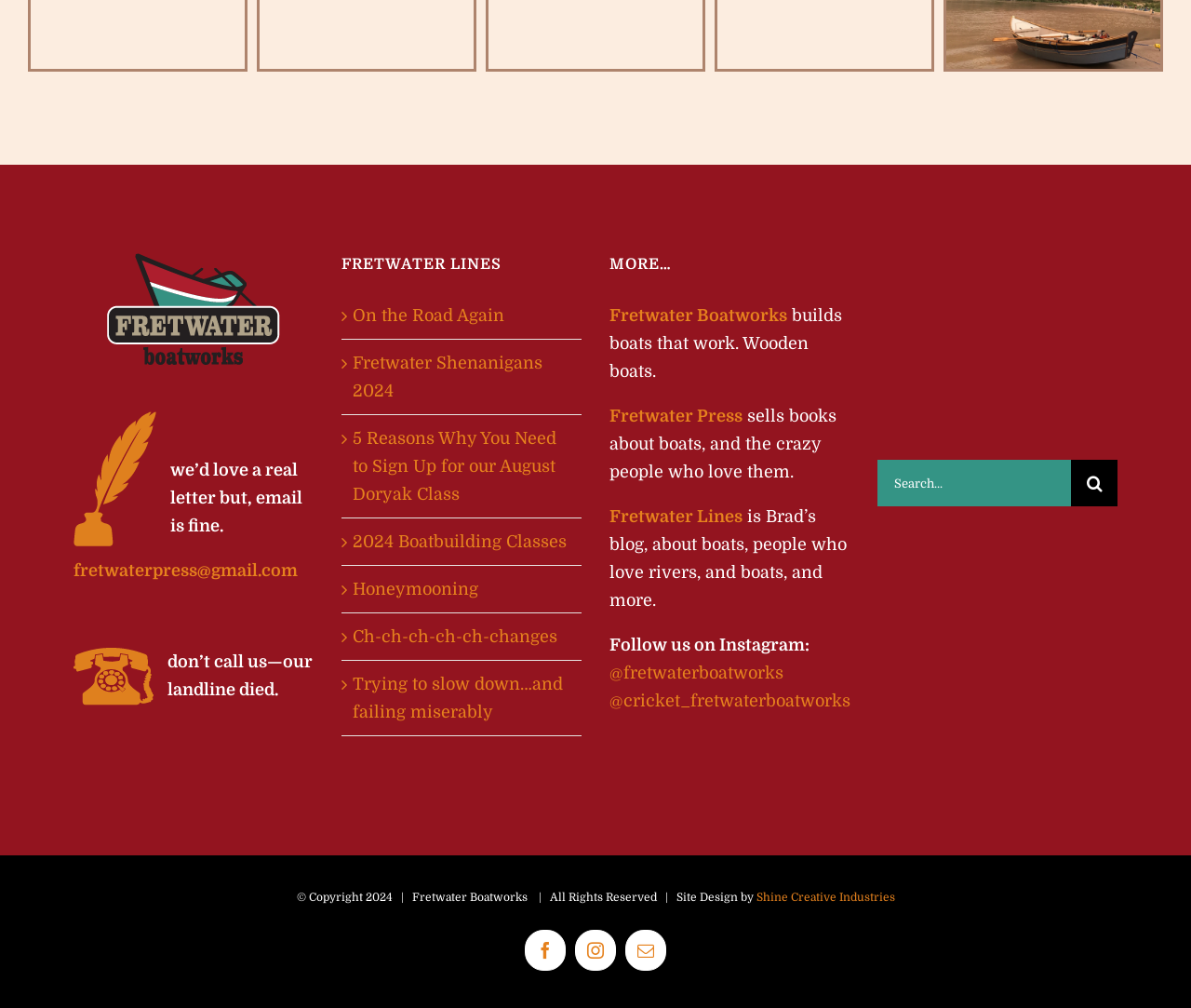What is the name of the company that designed the website?
Using the image as a reference, answer the question with a short word or phrase.

Shine Creative Industries